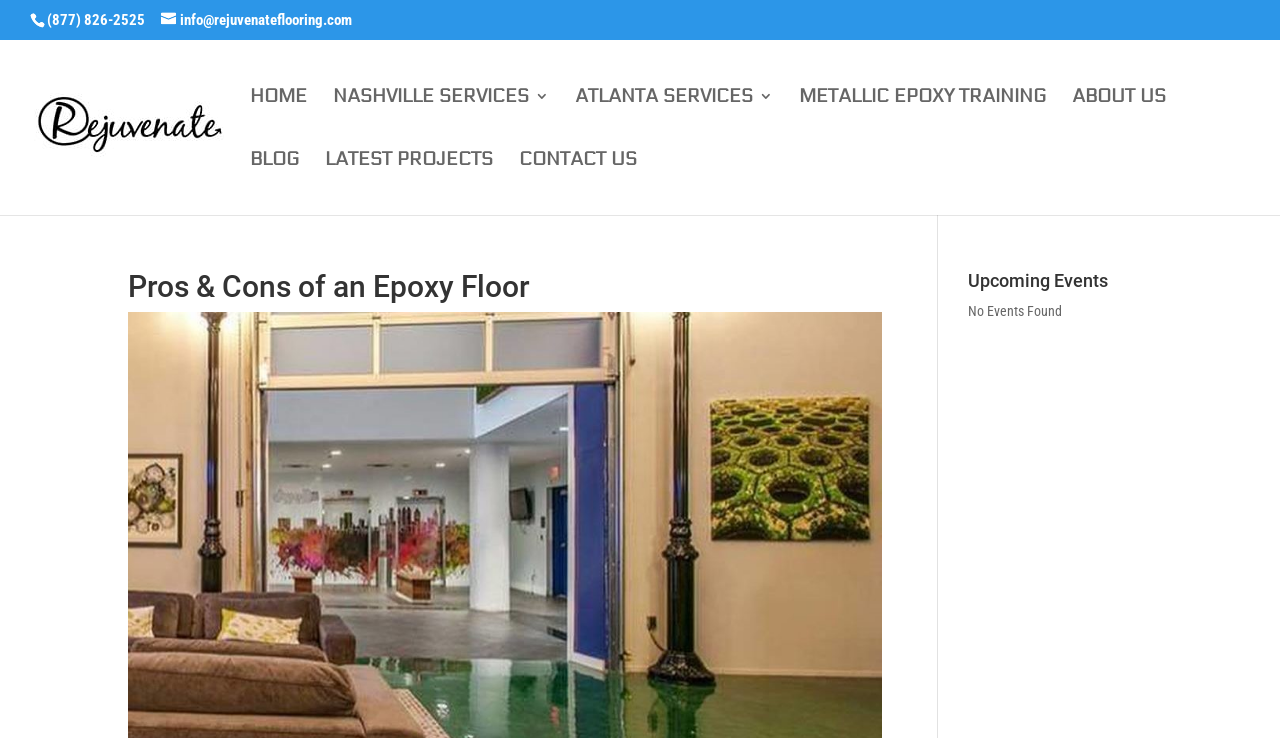Provide an in-depth caption for the contents of the webpage.

The webpage appears to be about Rejuvenate Flooring, a company that provides epoxy flooring services. At the top left corner, there is a phone number "(877) 826-2525" and an email address "info@rejuvenateflooring.com" next to it. Below these, there is a logo of Rejuvenate Flooring, which is an image. 

To the right of the logo, there is a navigation menu with links to different sections of the website, including "HOME", "NASHVILLE SERVICES 3", "ATLANTA SERVICES 3", "METALLIC EPOXY TRAINING", "ABOUT US", and "BLOG". Below this menu, there are additional links to "LATEST PROJECTS" and "CONTACT US".

The main content of the webpage is divided into two sections. On the left, there is a heading "Pros & Cons of an Epoxy Floor" followed by the main article, which discusses the advantages and disadvantages of epoxy flooring. On the right, there is a section titled "Upcoming Events" with a message "No Events Found", indicating that there are no upcoming events currently listed.

At the bottom right corner of the webpage, there are social media links represented by icons.